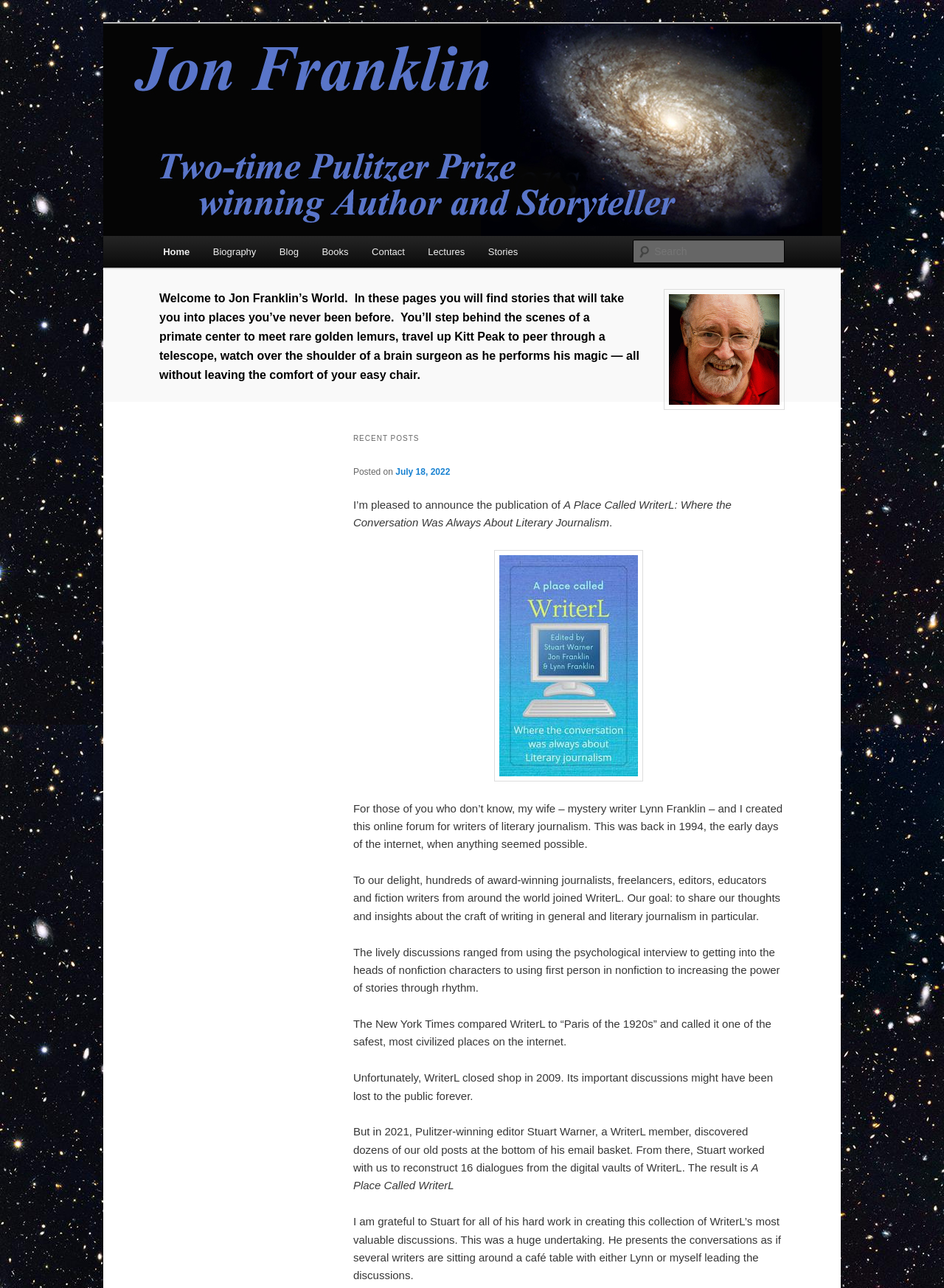Please find the bounding box coordinates for the clickable element needed to perform this instruction: "View the latest posts".

[0.374, 0.333, 0.831, 0.348]